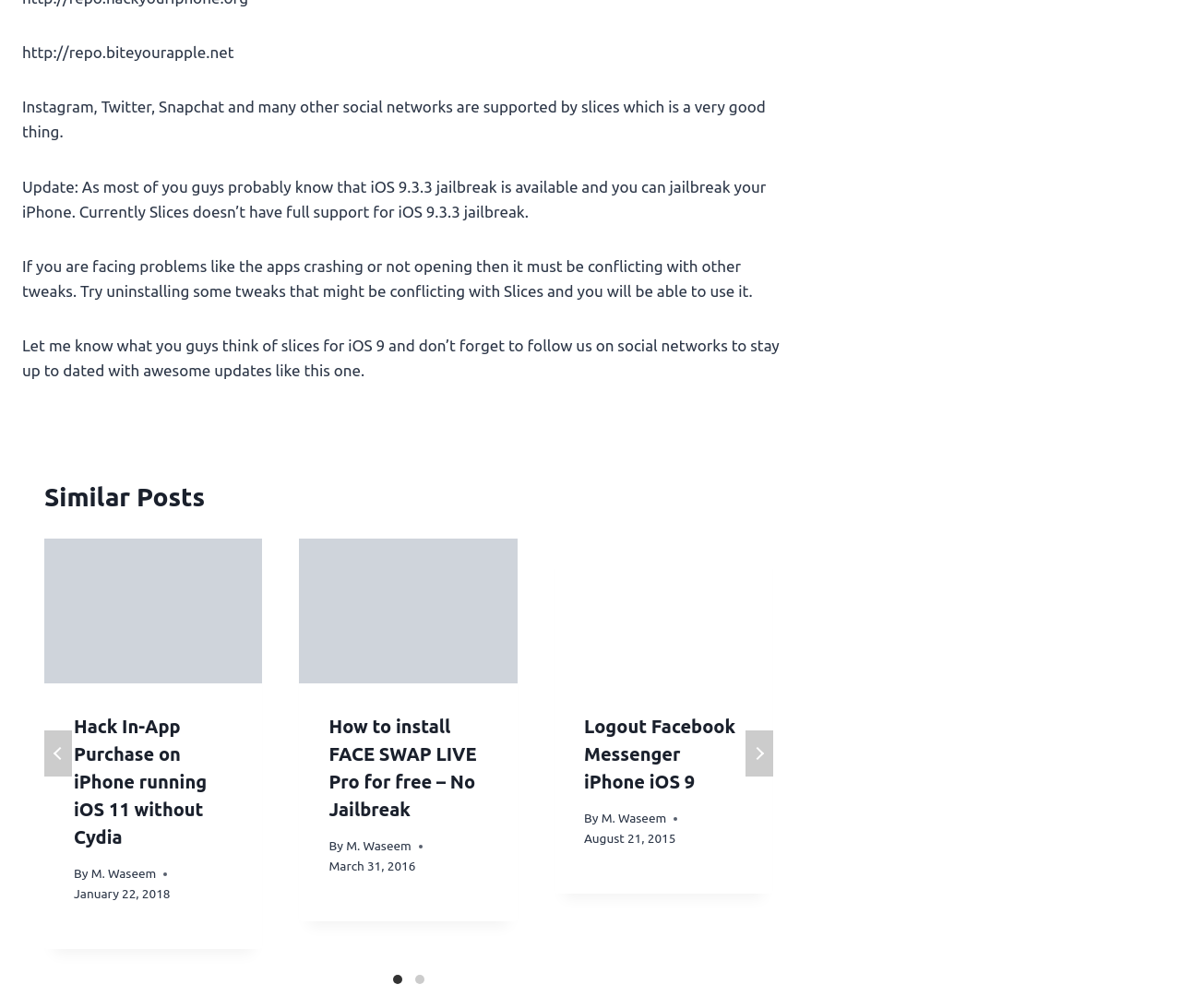Use a single word or phrase to answer this question: 
What is the topic of the first article?

Hack In-App Purchase on iPhone